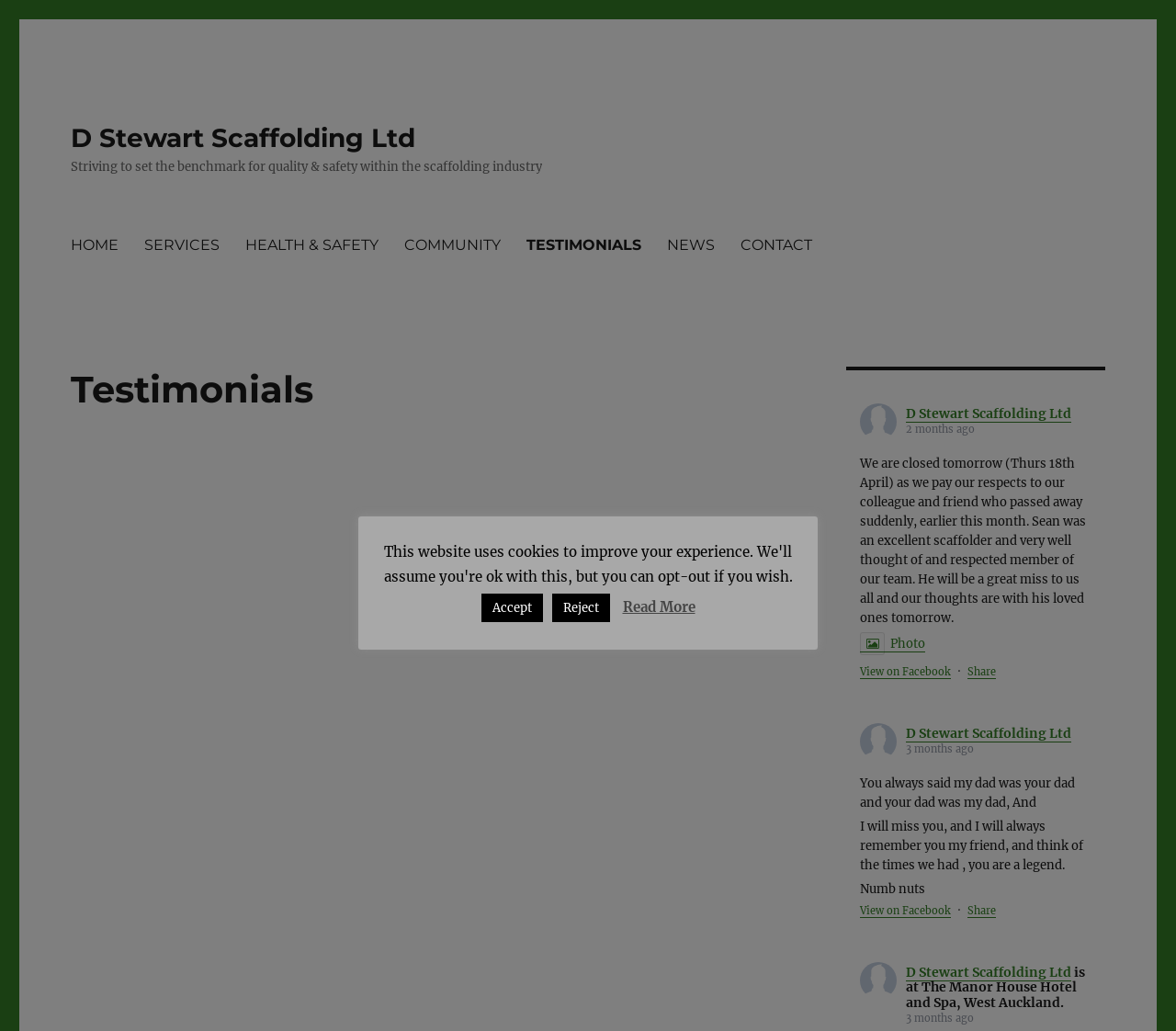Please find the bounding box coordinates of the element's region to be clicked to carry out this instruction: "Click on the 'TESTIMONIALS' link".

[0.437, 0.218, 0.556, 0.256]